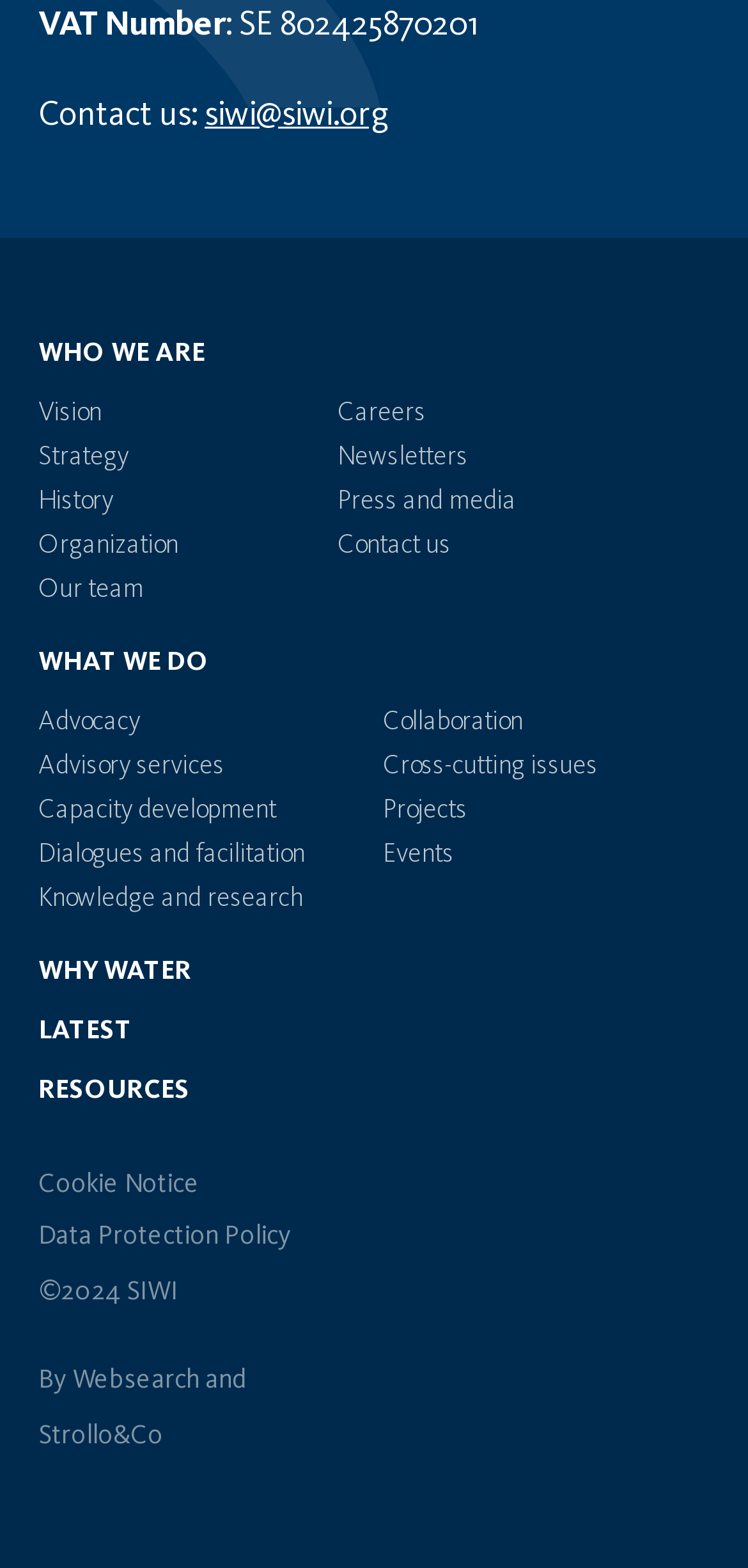Please examine the image and answer the question with a detailed explanation:
What is the email address to contact SIWI?

The email address can be found in the 'Contact us' section, where it is displayed as a link 'siwi@siwi.org'.